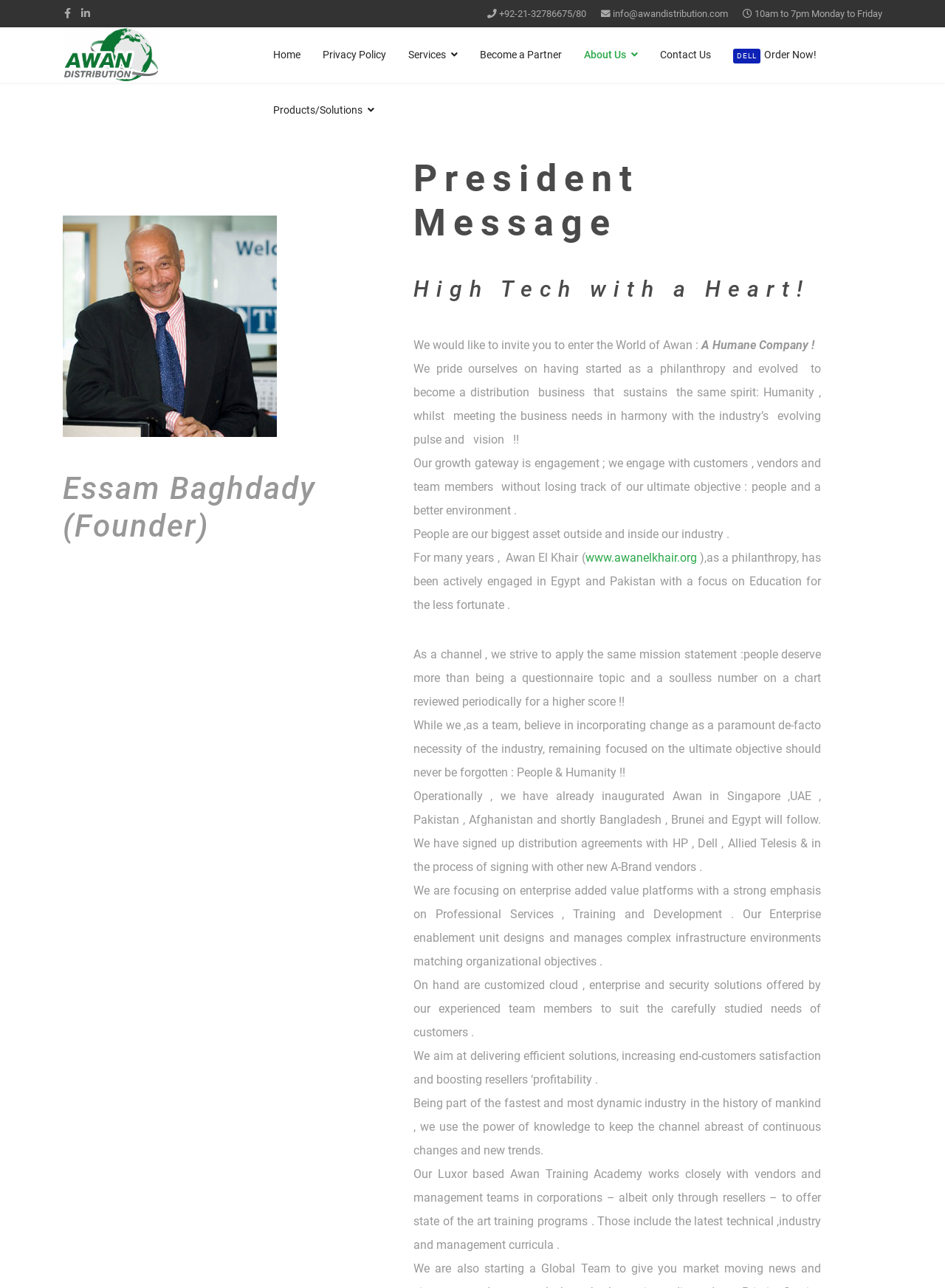What is the company's phone number?
Identify the answer in the screenshot and reply with a single word or phrase.

+92-21-32786675/80